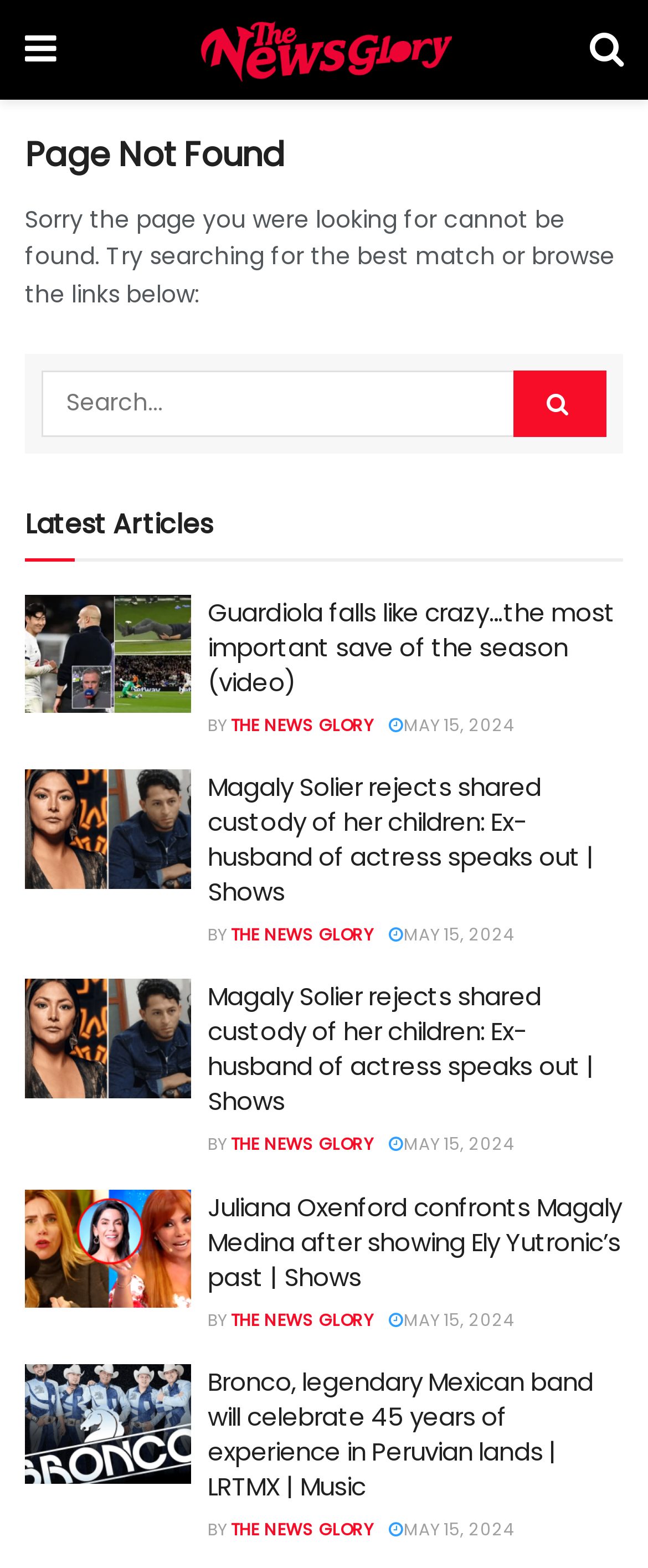Please give a concise answer to this question using a single word or phrase: 
What is the date of the latest article?

MAY 15, 2024